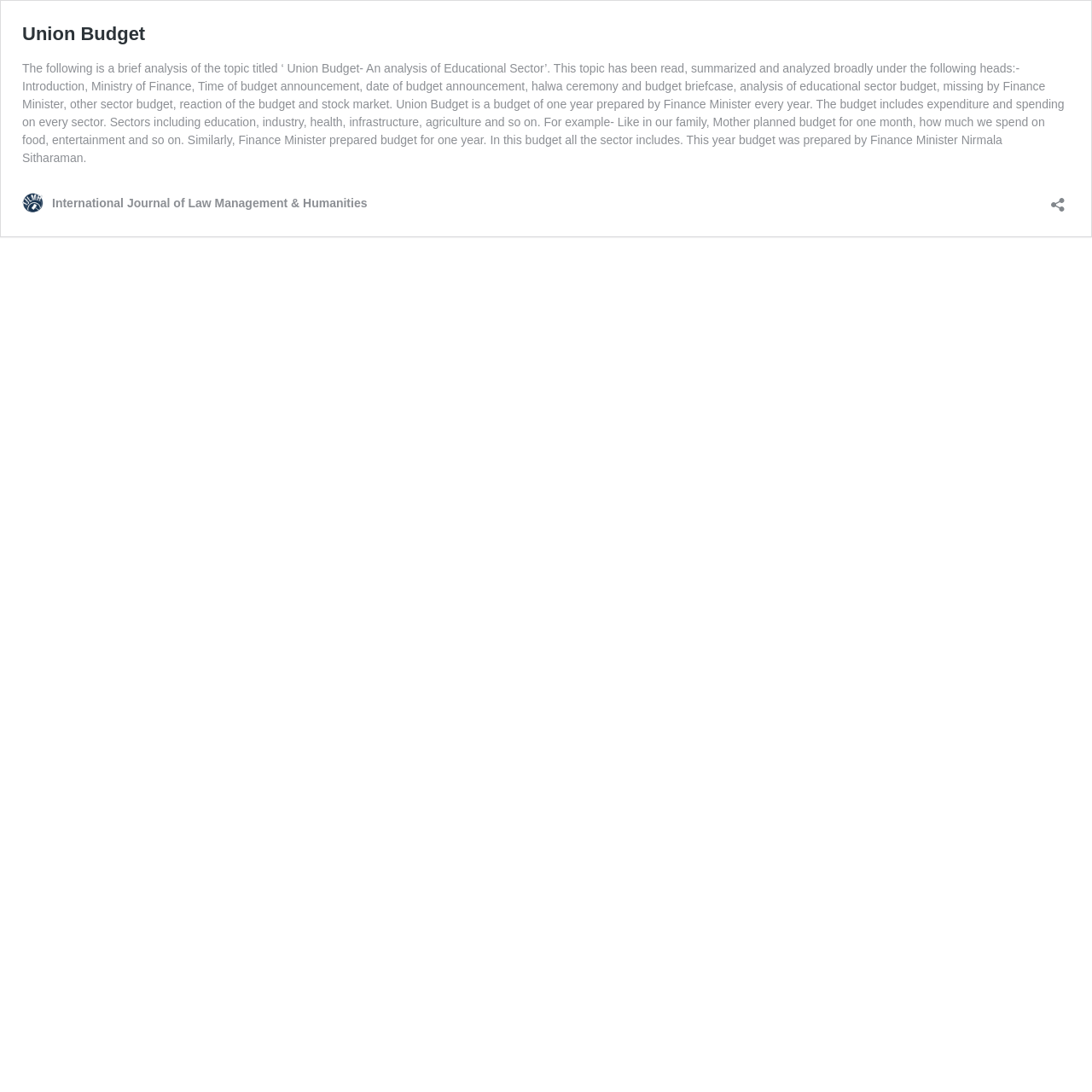Given the element description aria-label="Open sharing dialog", predict the bounding box coordinates for the UI element in the webpage screenshot. The format should be (top-left x, top-left y, bottom-right x, bottom-right y), and the values should be between 0 and 1.

[0.958, 0.17, 0.98, 0.194]